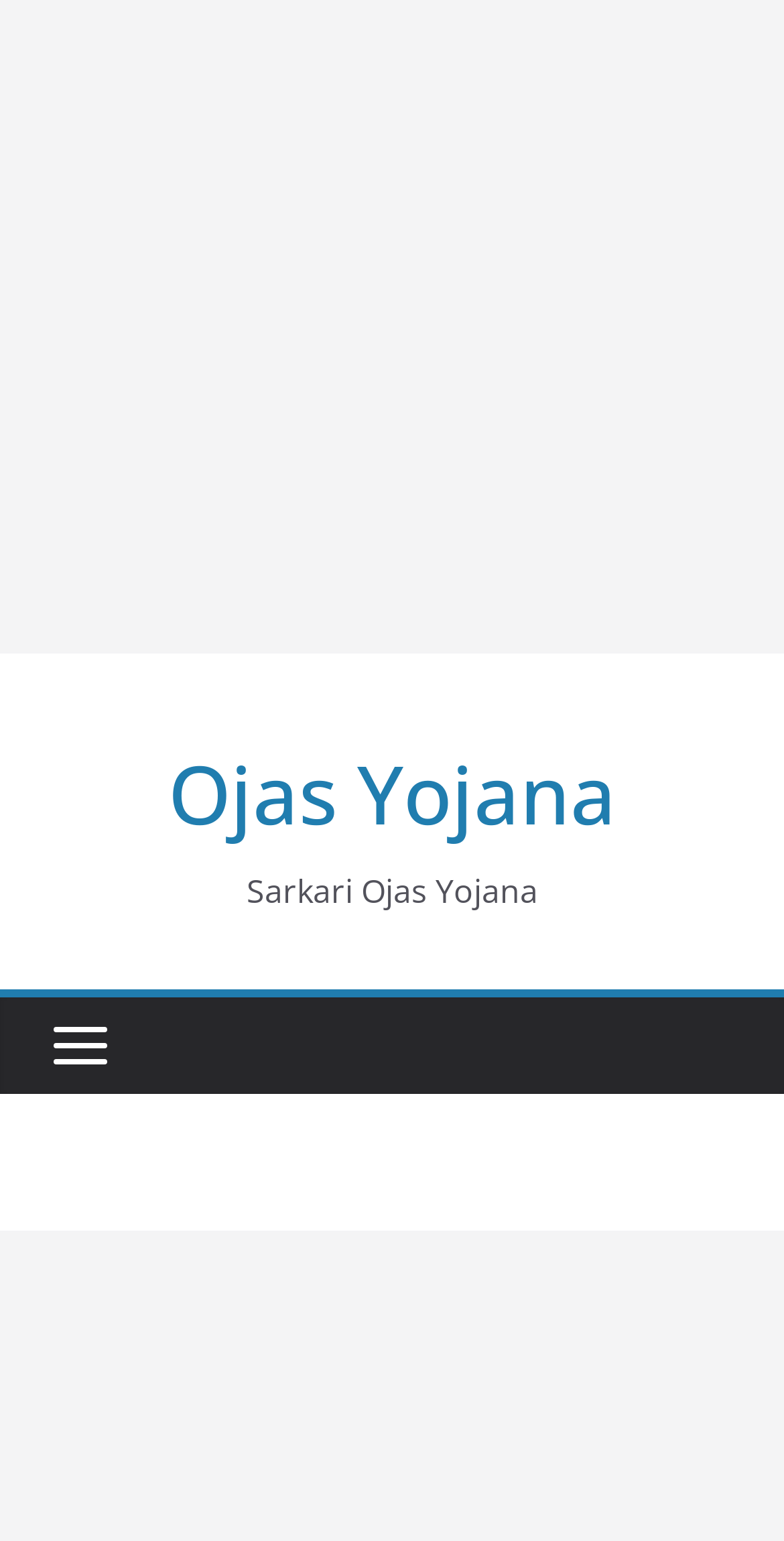Using the description: "Ojas Yojana", determine the UI element's bounding box coordinates. Ensure the coordinates are in the format of four float numbers between 0 and 1, i.e., [left, top, right, bottom].

[0.214, 0.479, 0.786, 0.551]